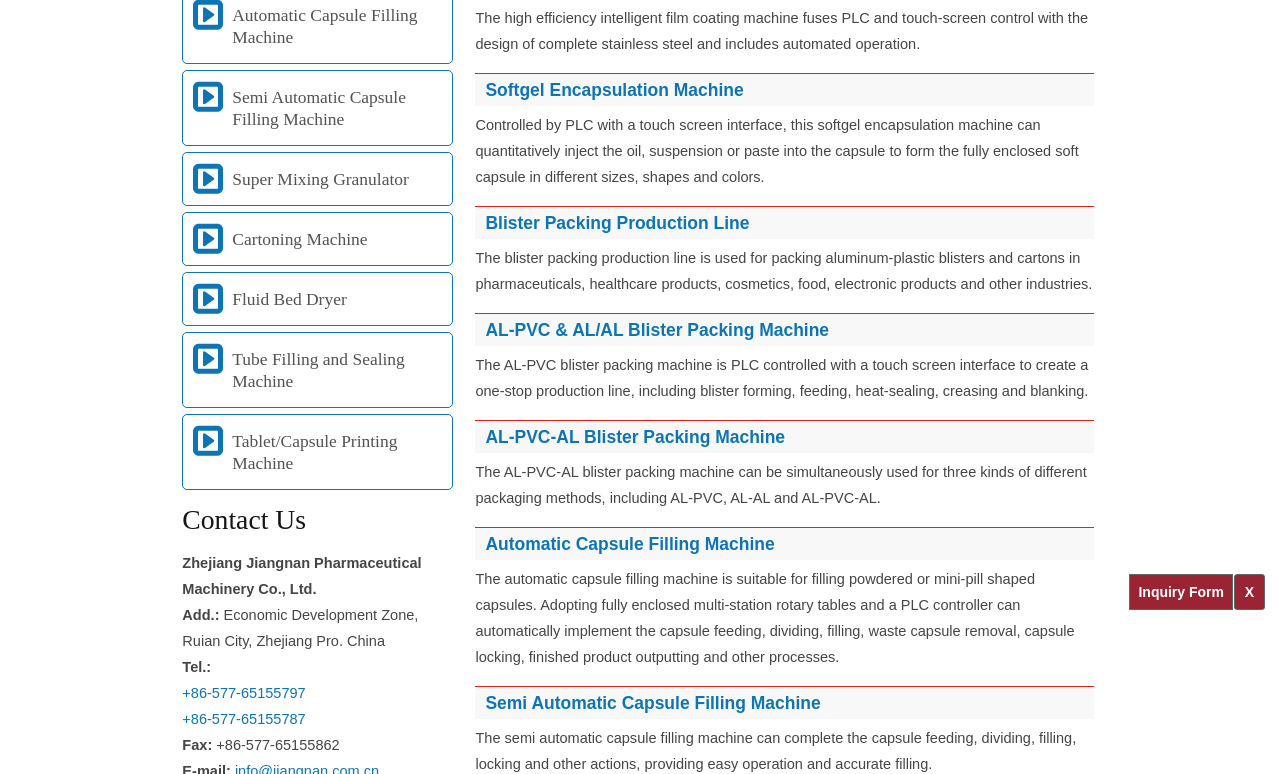Please find the bounding box for the following UI element description. Provide the coordinates in (top-left x, top-left y, bottom-right x, bottom-right y) format, with values between 0 and 1: Fluid Bed Dryer

[0.142, 0.351, 0.354, 0.421]